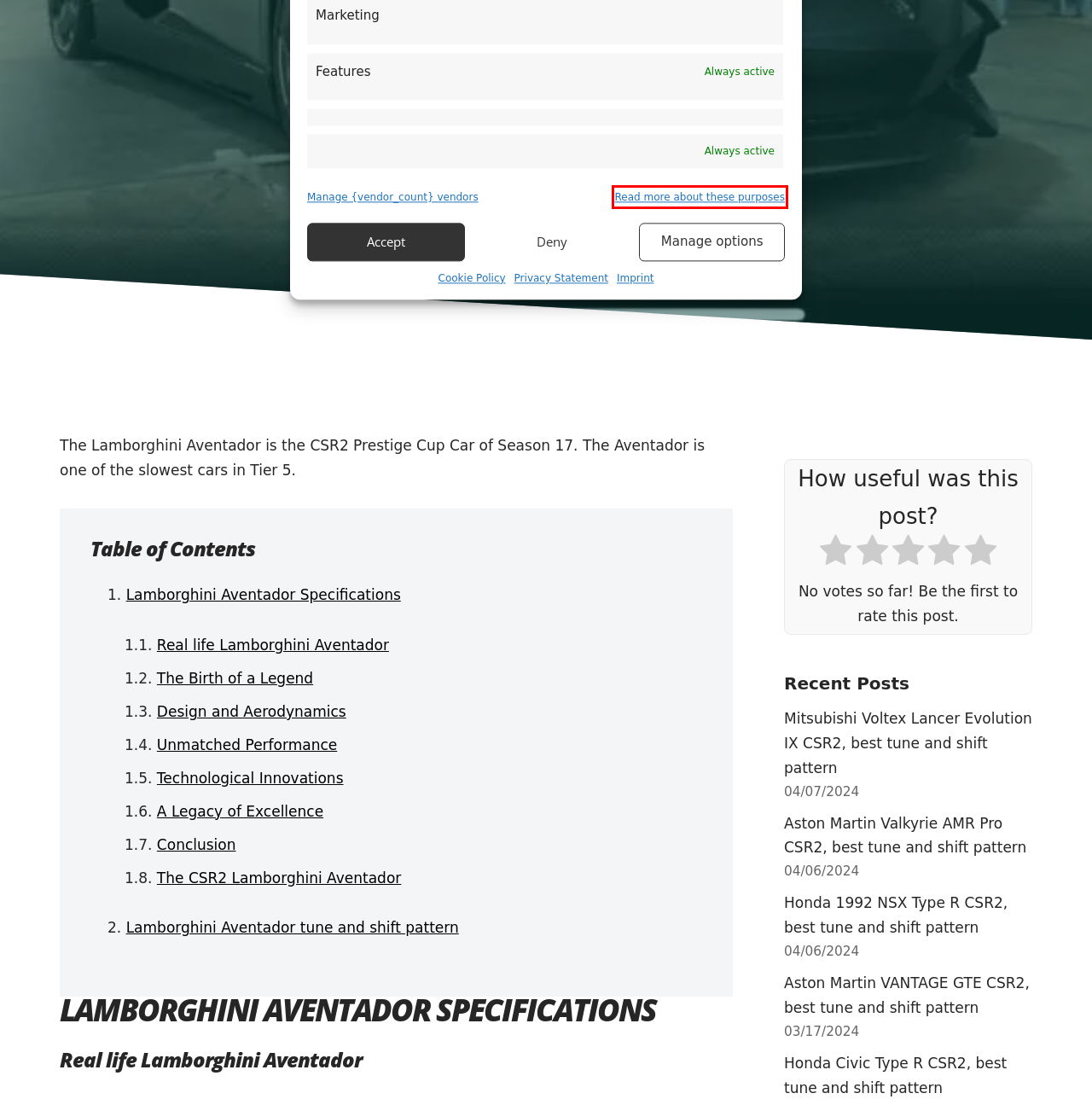Consider the screenshot of a webpage with a red bounding box and select the webpage description that best describes the new page that appears after clicking the element inside the red box. Here are the candidates:
A. Aston Martin VANTAGE GTE CSR2, best tune and shift pattern
B. Mitsubishi Voltex Lancer Evolution IX CSR2, best tune and shift pattern
C. Honda Civic Type R CSR2, best tune and shift pattern
D. Honda 1992 NSX Type R CSR2, best tune and shift pattern
E. Cookie Policy (EU)
F. TCF: Purposes - Cookiedatabase.org
G. Privacy Statement (EU)
H. Imprint

F